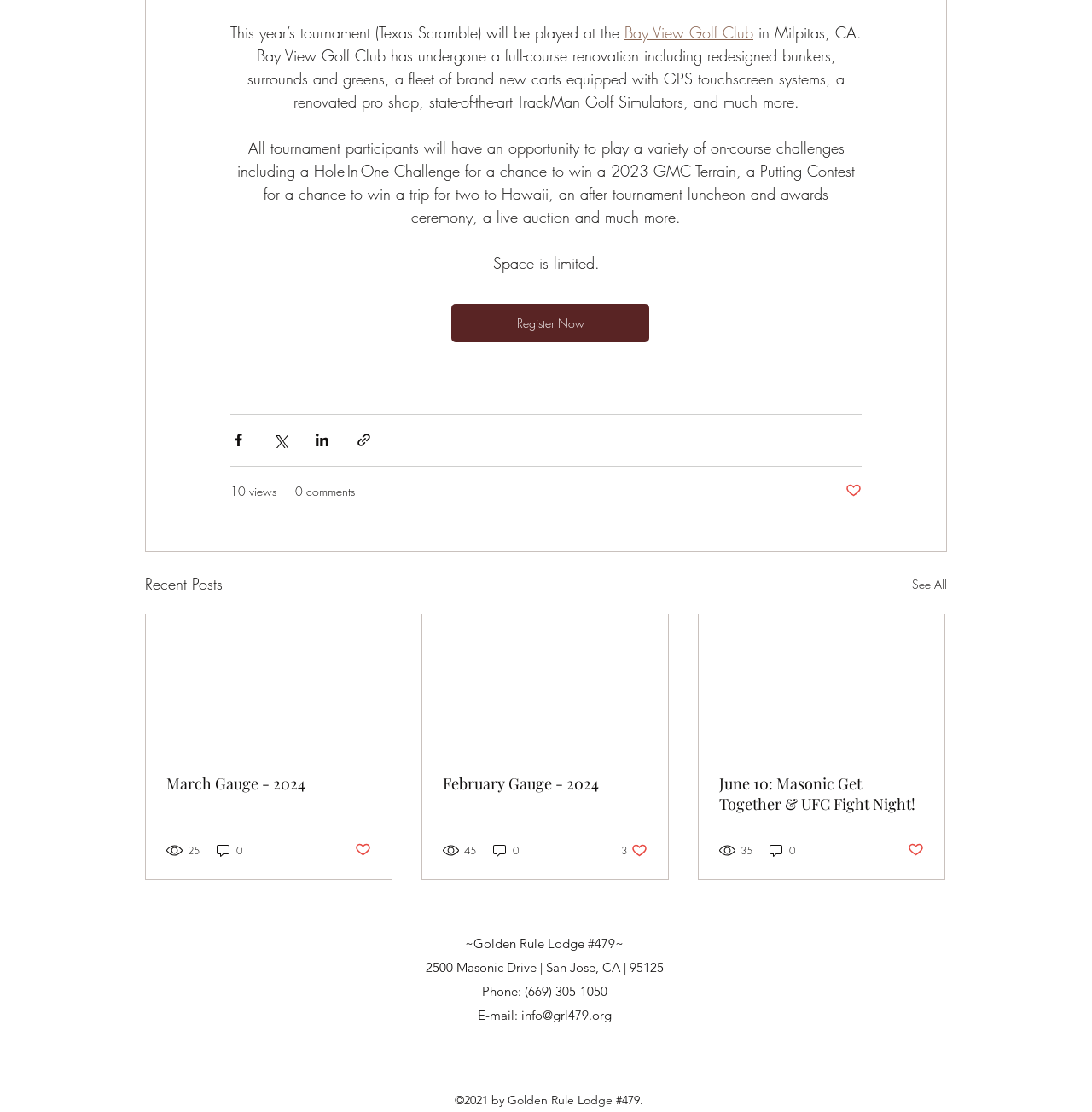Locate the bounding box coordinates of the clickable area to execute the instruction: "Register for the tournament". Provide the coordinates as four float numbers between 0 and 1, represented as [left, top, right, bottom].

[0.413, 0.273, 0.595, 0.307]